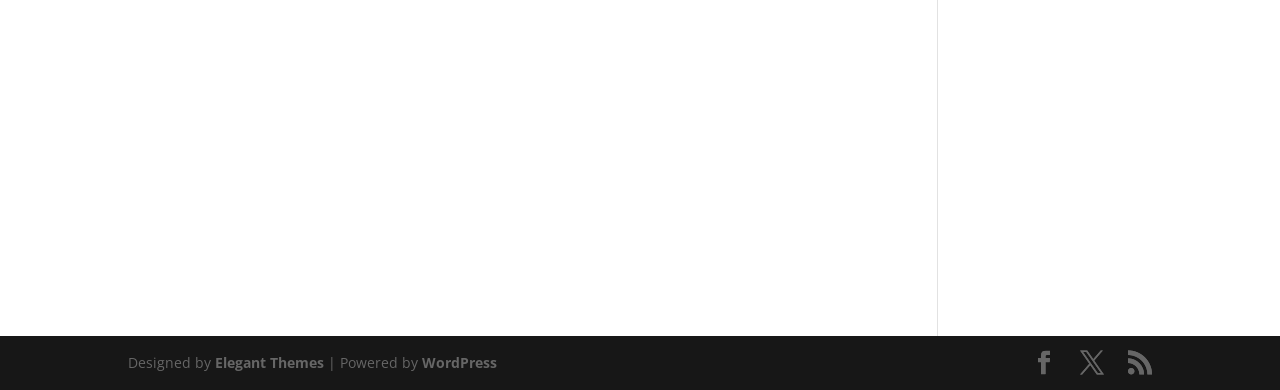Given the element description: "Elegant Themes", predict the bounding box coordinates of the UI element it refers to, using four float numbers between 0 and 1, i.e., [left, top, right, bottom].

[0.168, 0.905, 0.253, 0.953]